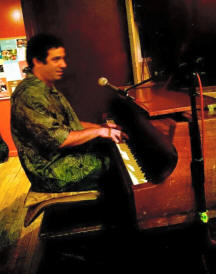Utilize the information from the image to answer the question in detail:
What is the ambiance of the venue?

The image captures a softly lit venue, which creates a warm and inviting ambiance, making the audience feel comfortable and engaged in the musical experience.